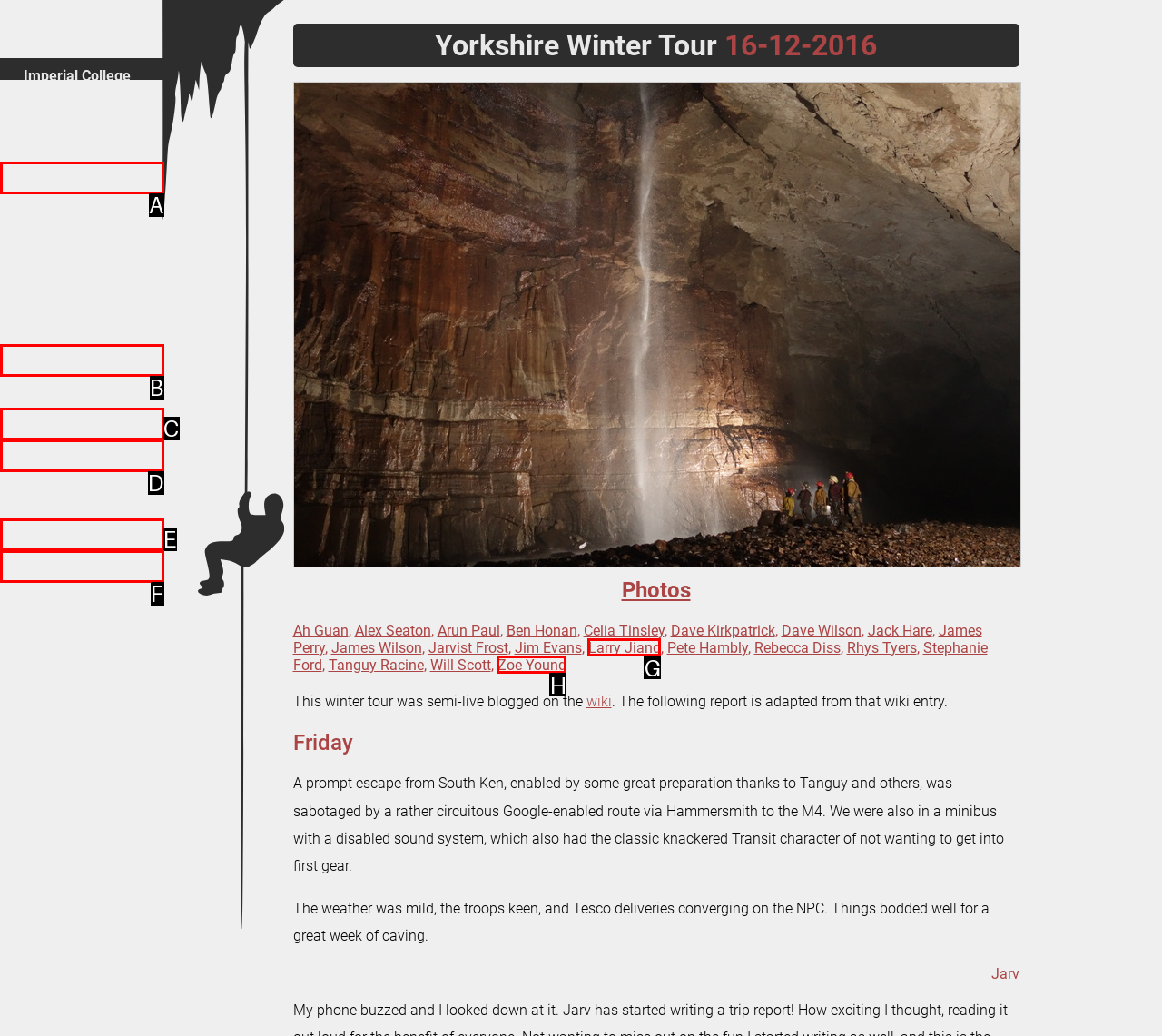Select the appropriate option that fits: Cavers
Reply with the letter of the correct choice.

E